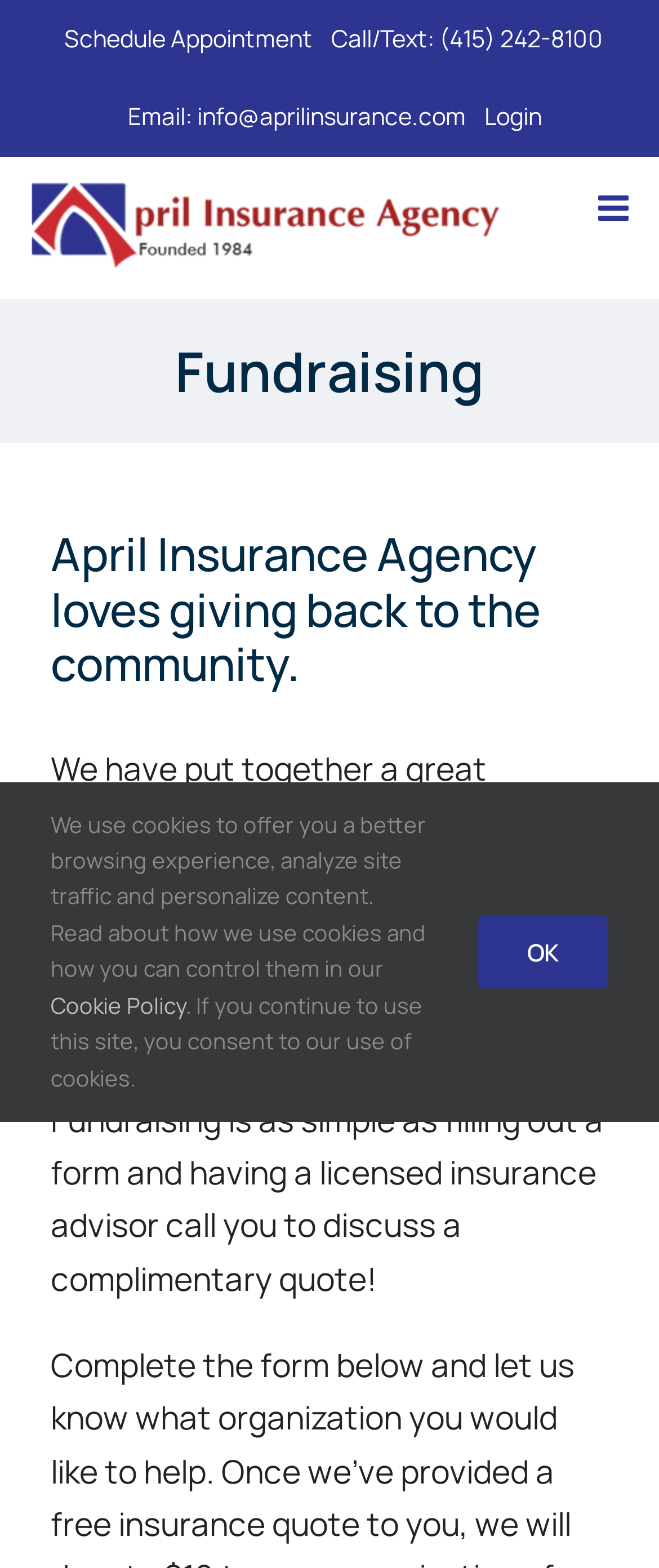Predict the bounding box of the UI element that fits this description: "Ok".

[0.726, 0.584, 0.923, 0.63]